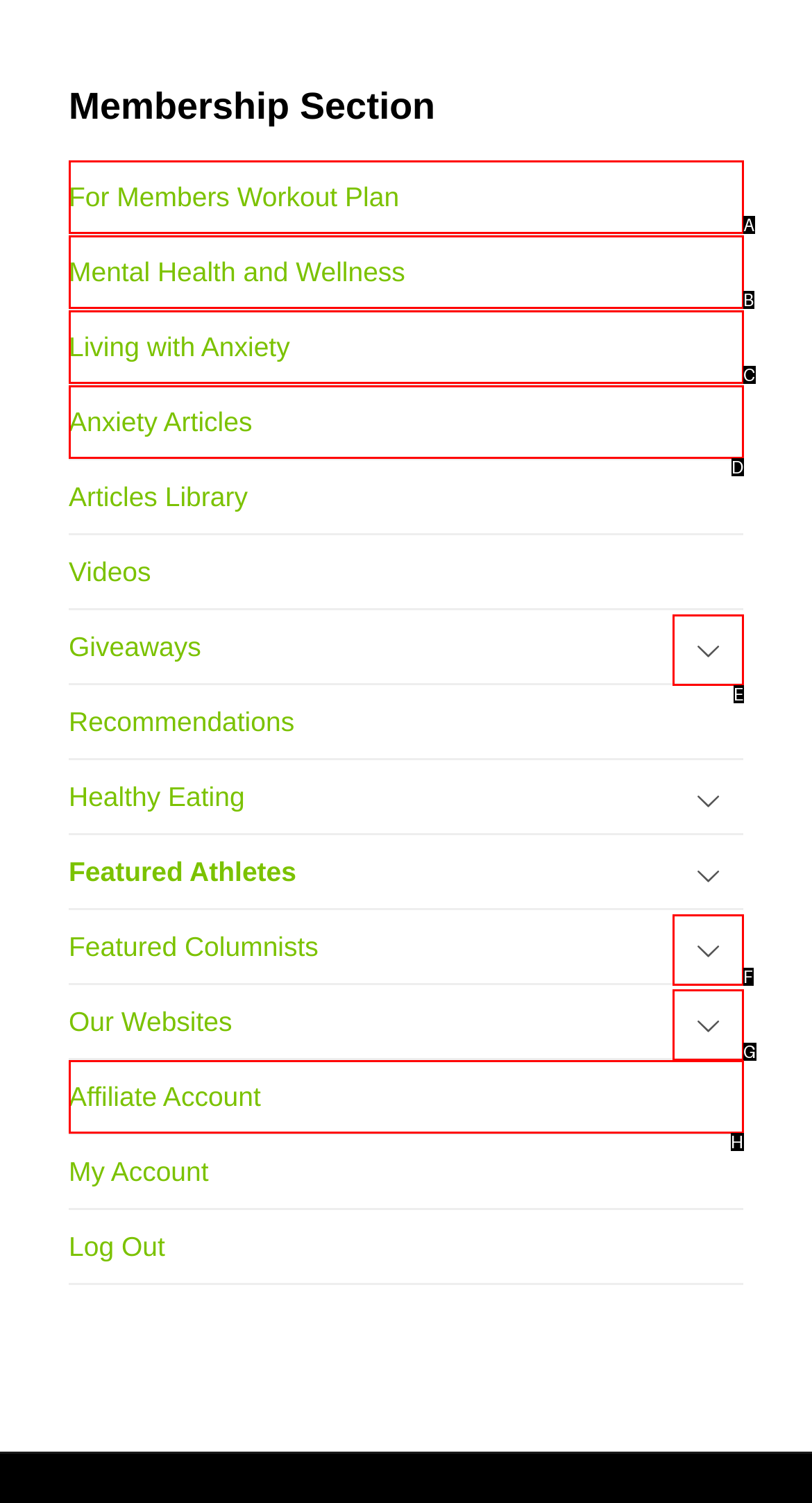Match the following description to a UI element: For Members Workout Plan
Provide the letter of the matching option directly.

A